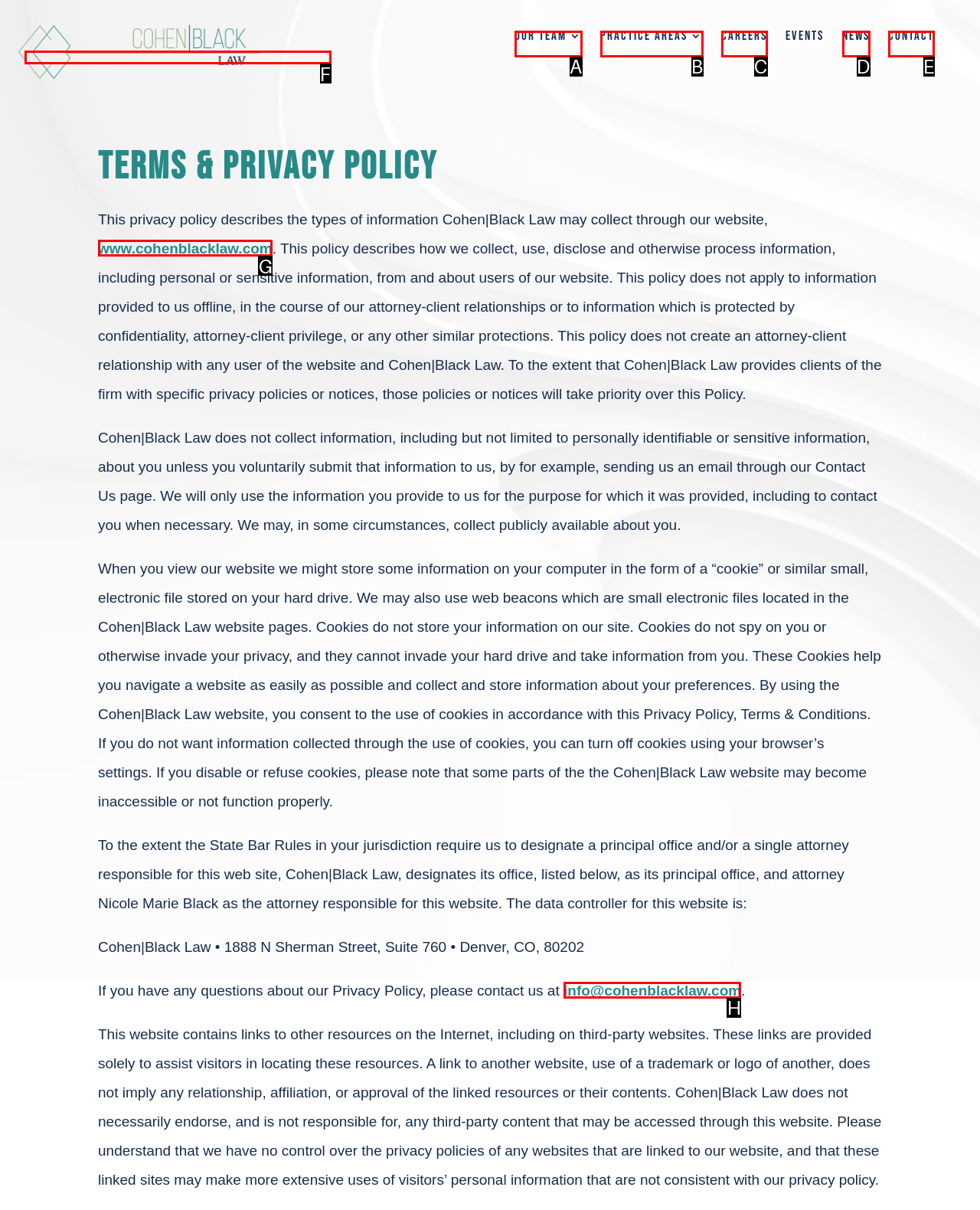Select the correct UI element to click for this task: Send an email to info@cohenblacklaw.com.
Answer using the letter from the provided options.

H